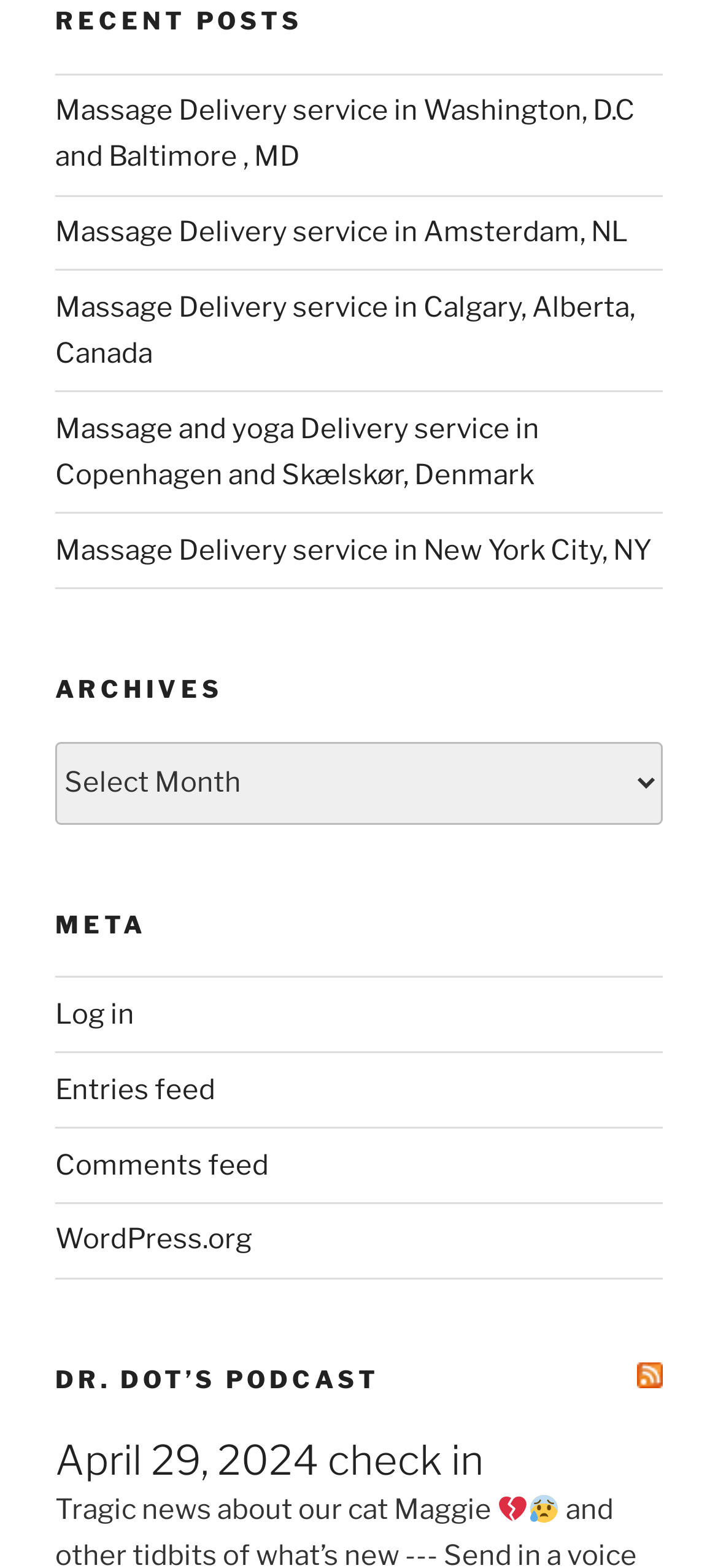Review the image closely and give a comprehensive answer to the question: What is the purpose of the 'Archives' section?

The 'Archives' section has a combobox and a static text 'Archives', suggesting that it allows users to access past posts or archives of the website.